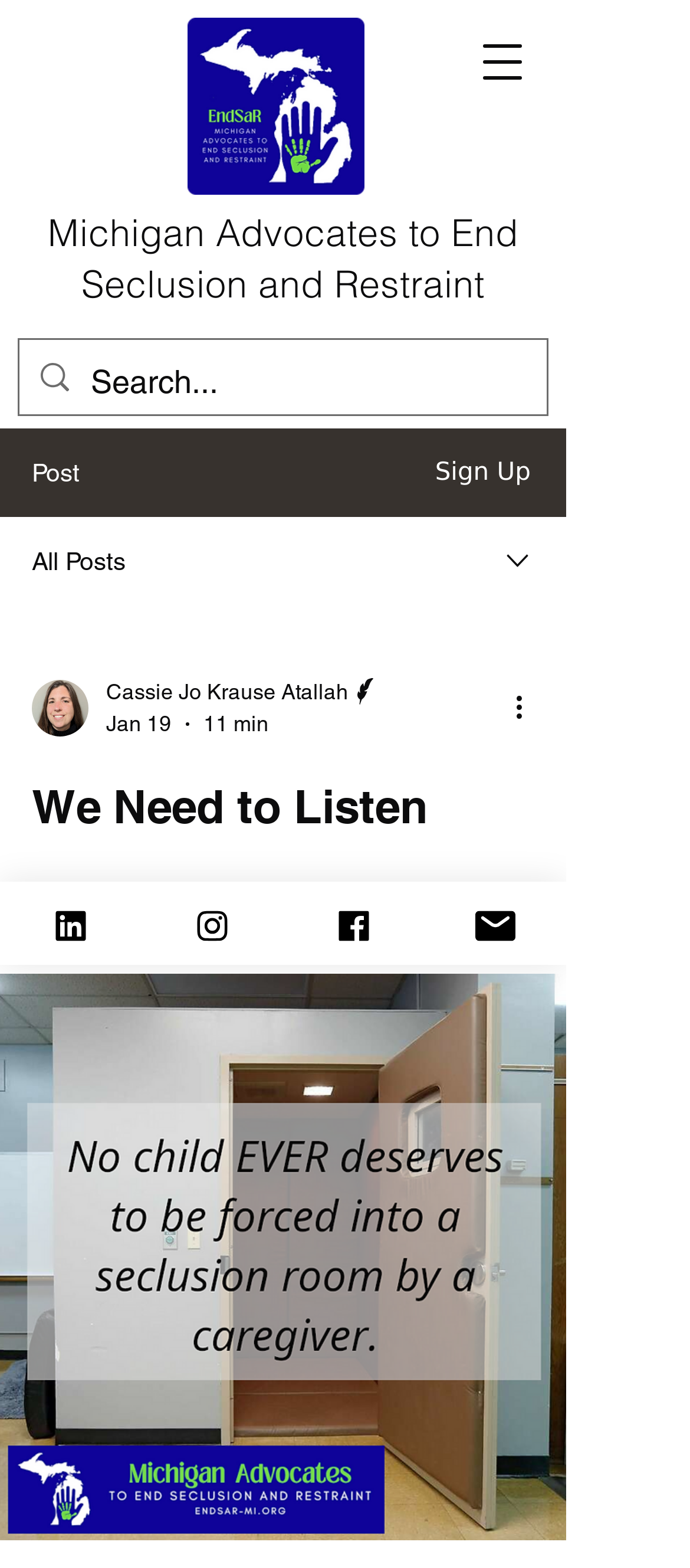From the webpage screenshot, predict the bounding box coordinates (top-left x, top-left y, bottom-right x, bottom-right y) for the UI element described here: aria-label="More actions"

[0.738, 0.438, 0.8, 0.465]